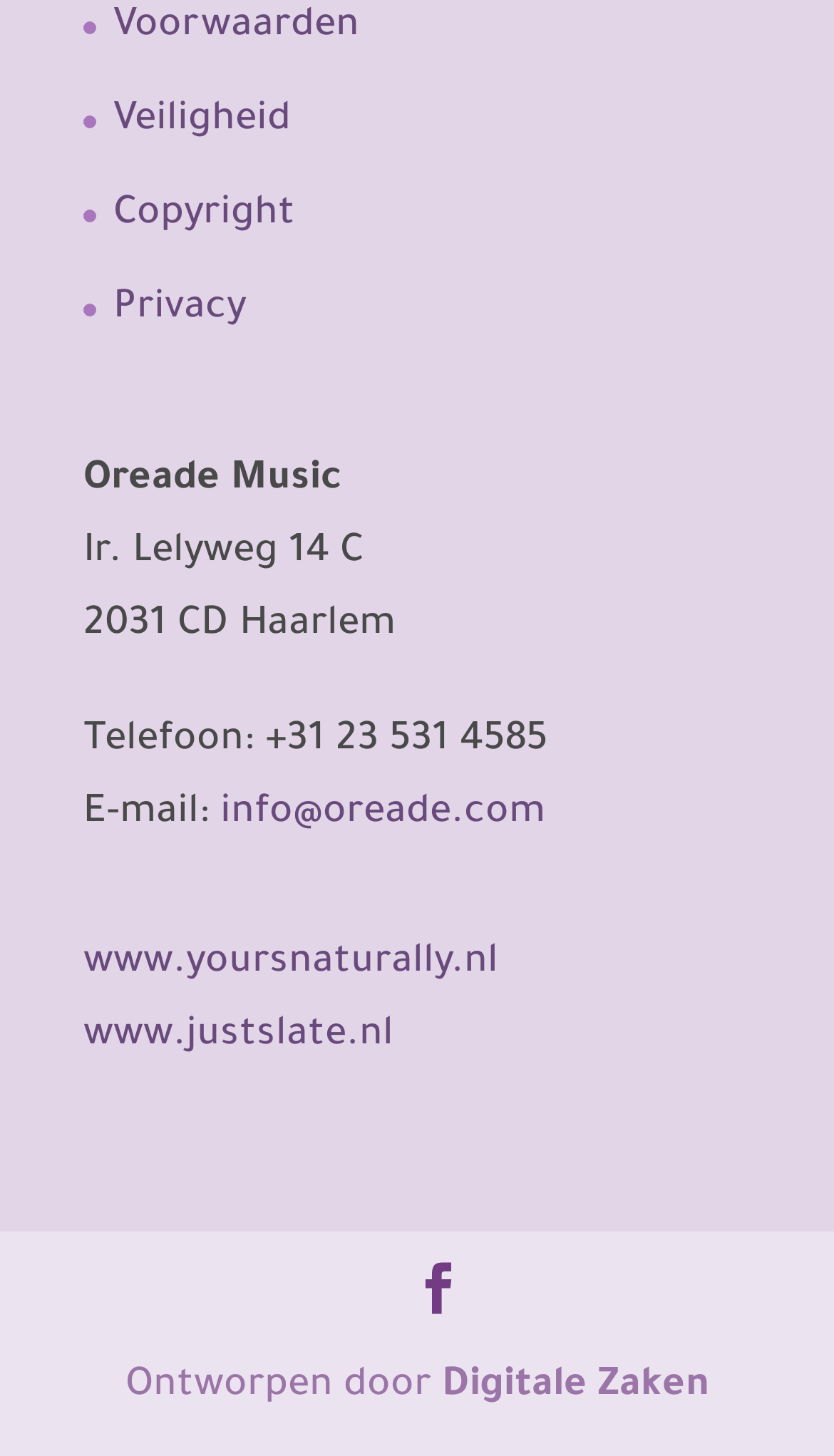Calculate the bounding box coordinates of the UI element given the description: "Divorce Savvy Saves Money".

None